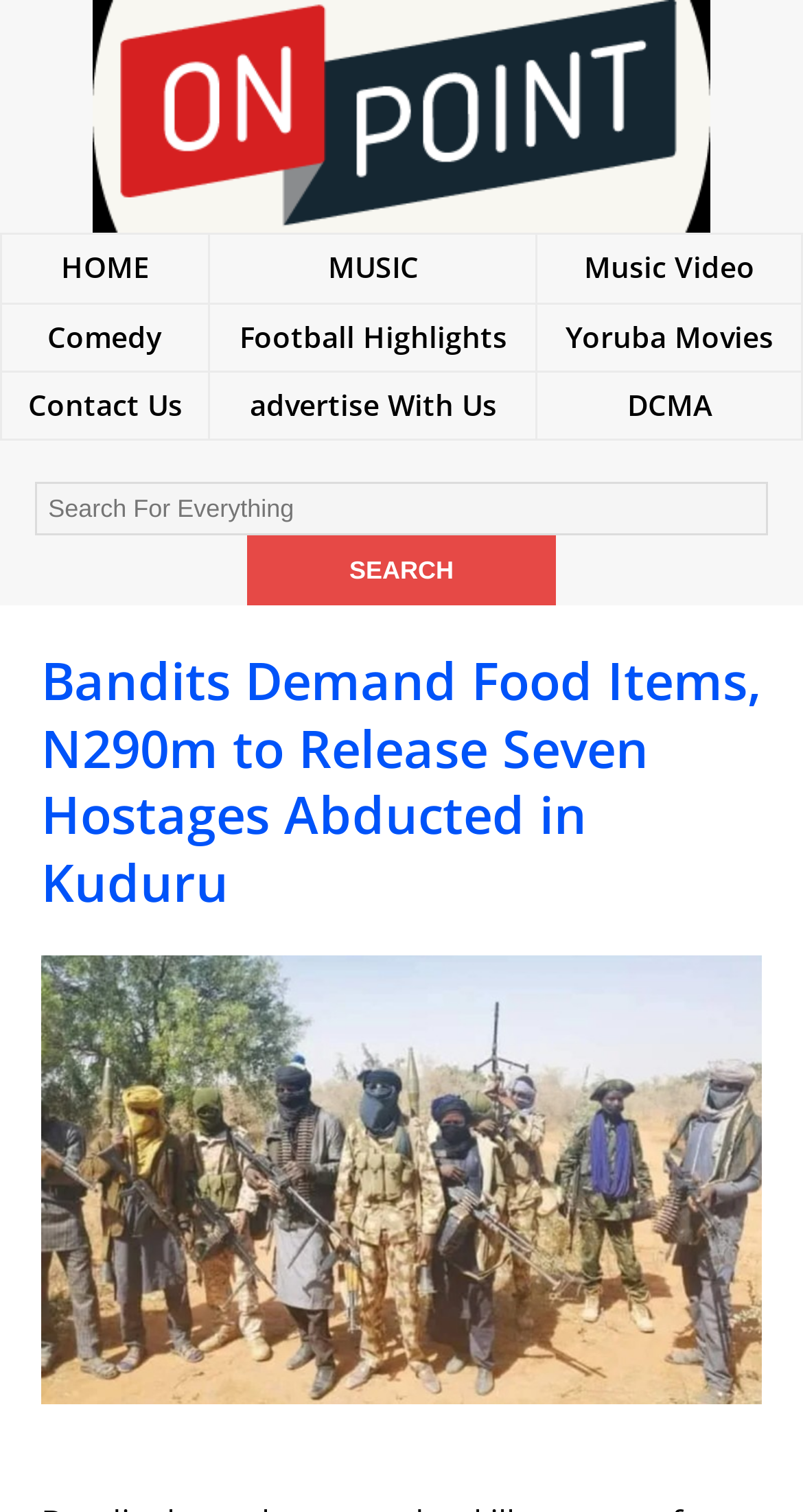Look at the image and write a detailed answer to the question: 
How many links are in the first row of the table?

In the first row of the table, I found three column headers, each containing a link. The links are 'HOME', 'MUSIC', and 'Music Video'. Therefore, there are three links in the first row of the table.